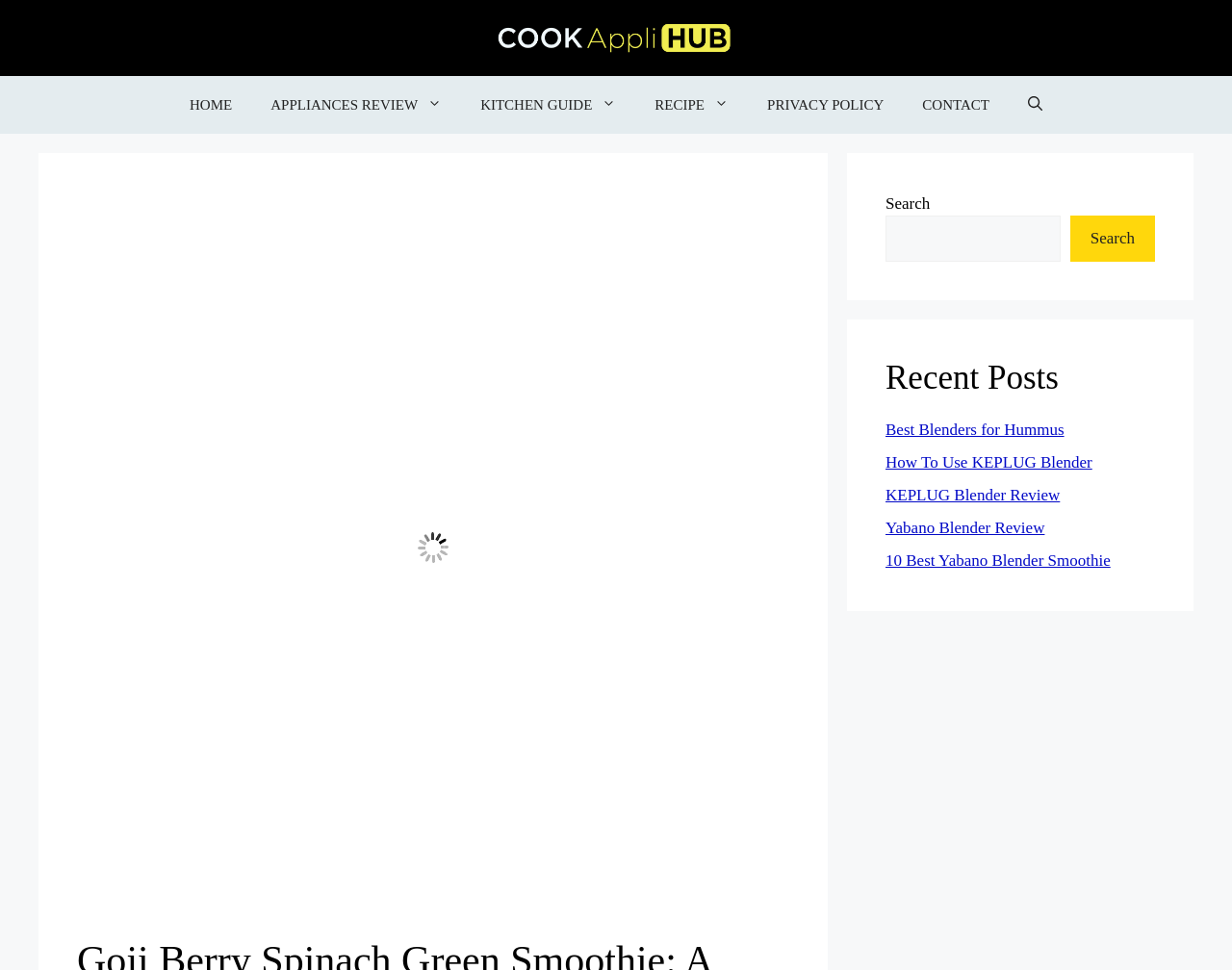How many links are there in the navigation menu?
Provide an in-depth answer to the question, covering all aspects.

I counted the number of links in the navigation menu, which includes 'HOME', 'APPLIANCES REVIEW', 'KITCHEN GUIDE', 'RECIPE', 'PRIVACY POLICY', 'CONTACT', and the search button.